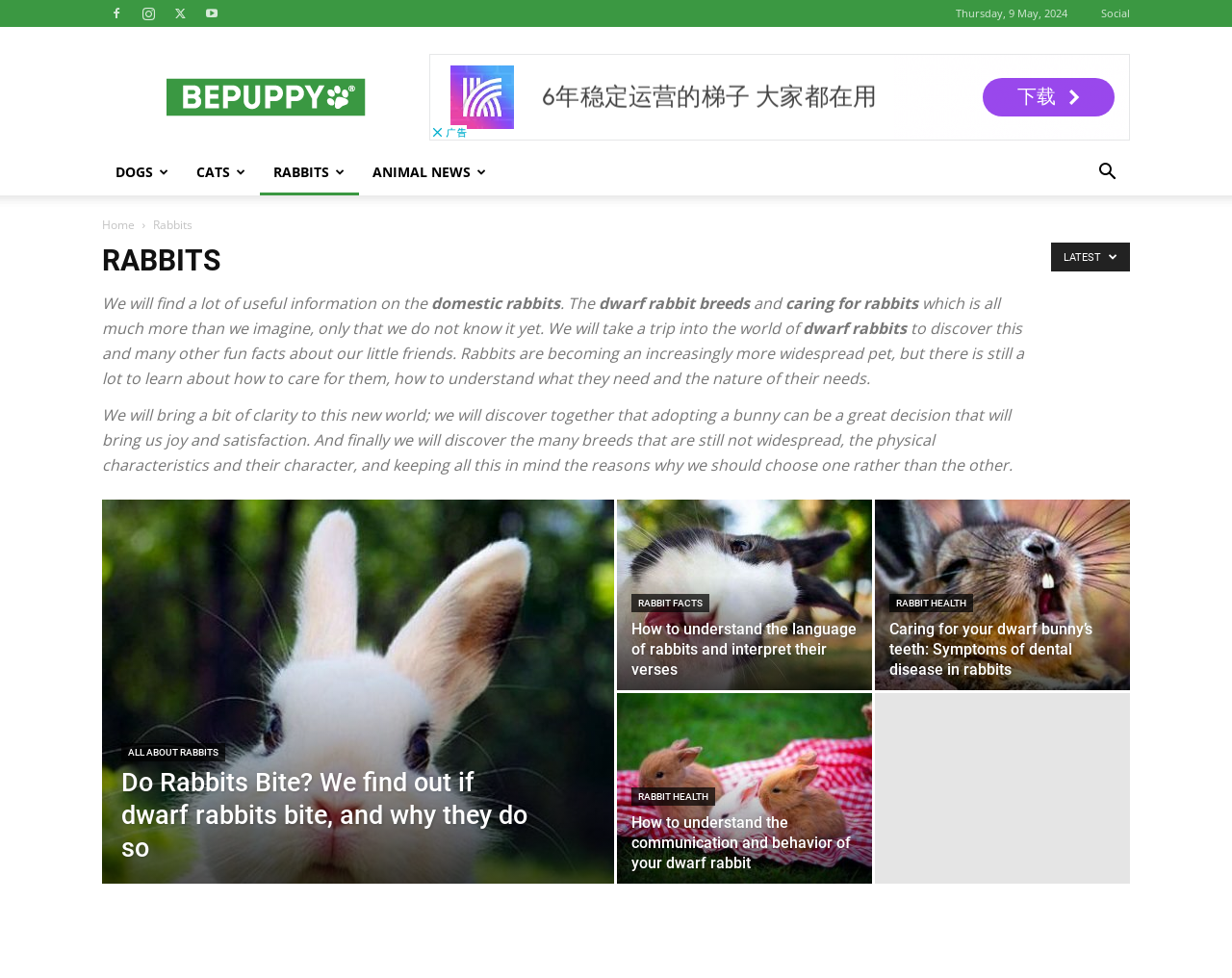Find the bounding box coordinates of the clickable element required to execute the following instruction: "Click the 'Home' link". Provide the coordinates as four float numbers between 0 and 1, i.e., [left, top, right, bottom].

None